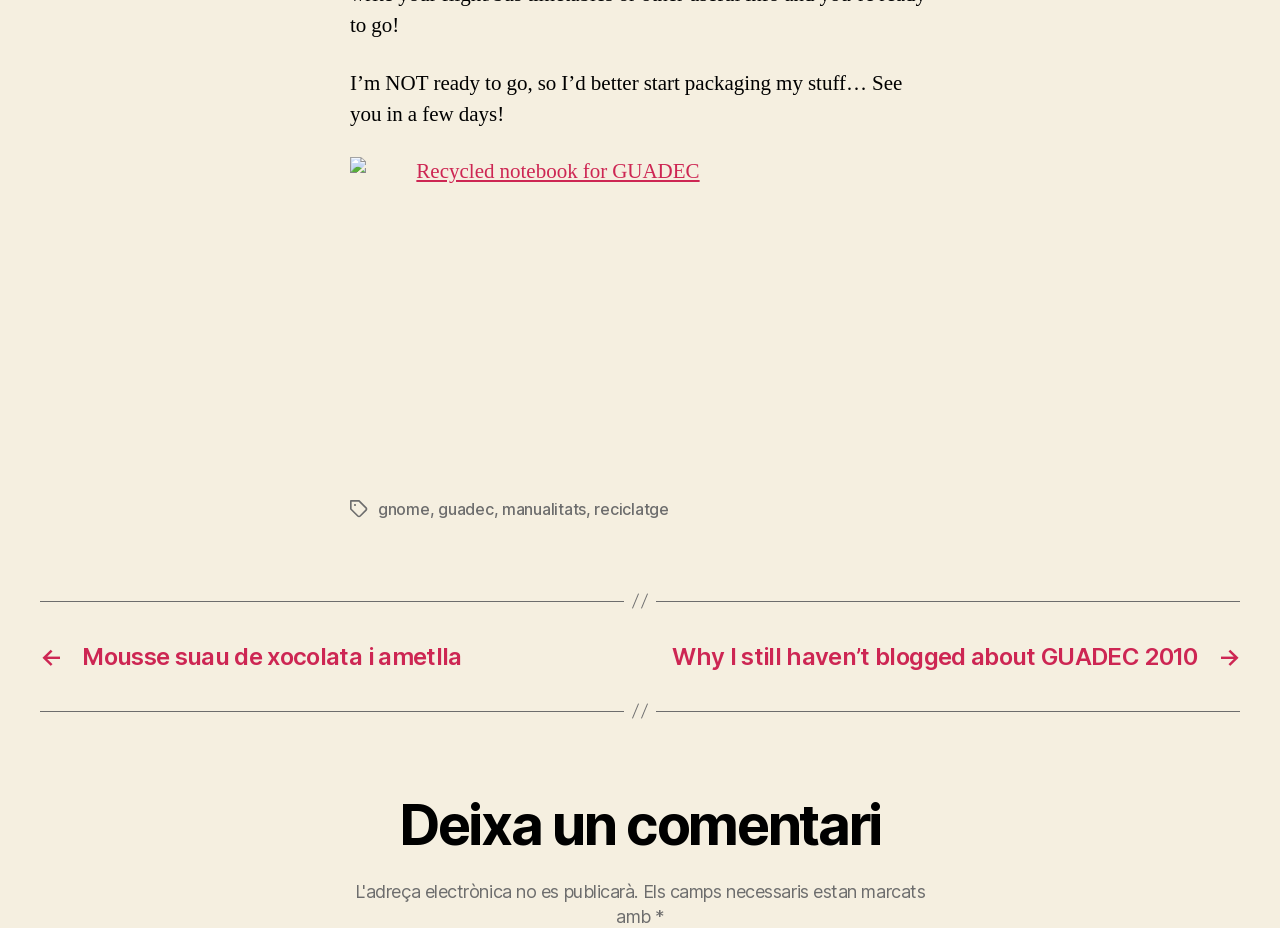What is the author talking about?
Look at the image and respond with a one-word or short phrase answer.

GUADEC